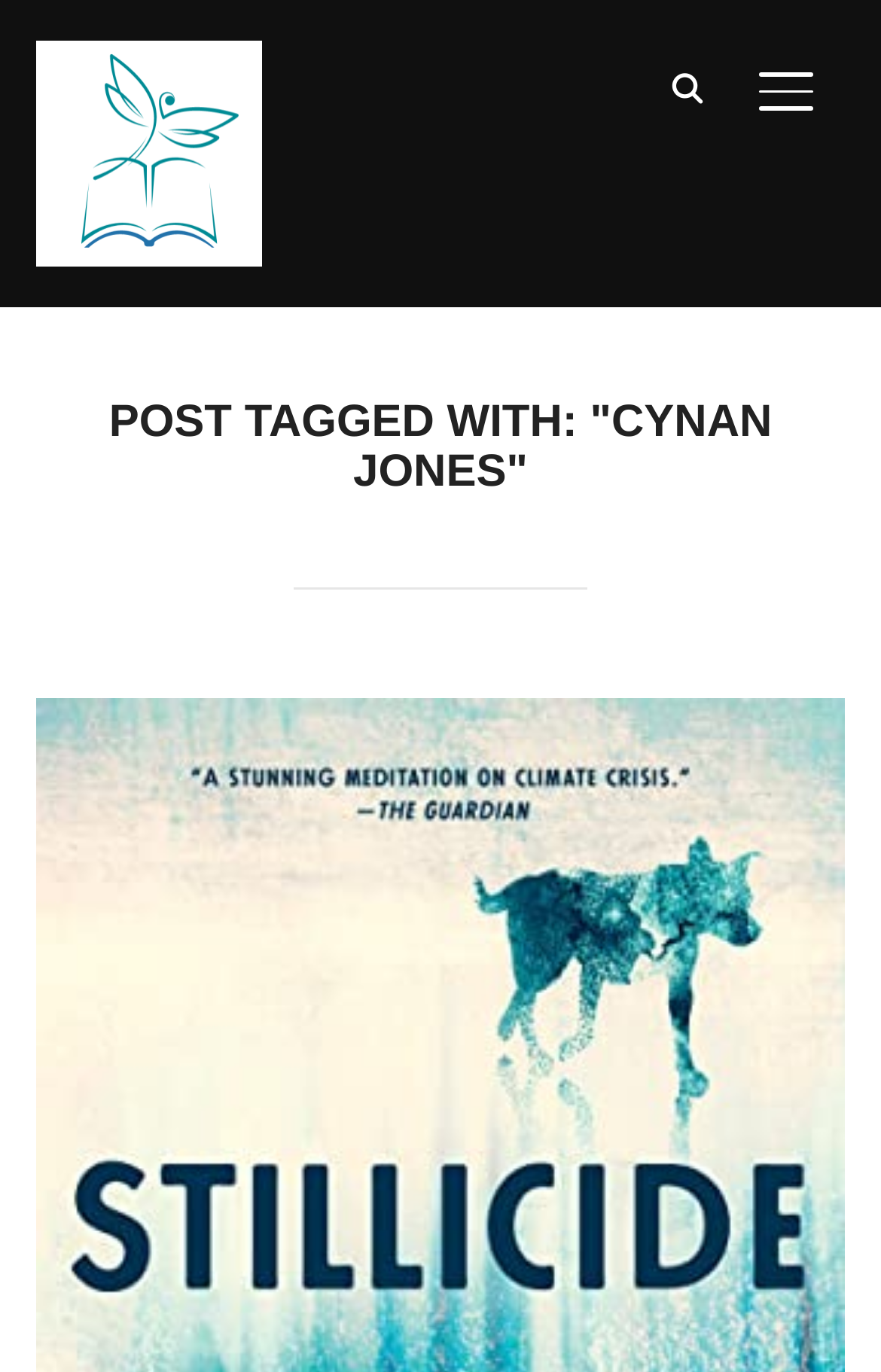Find and provide the bounding box coordinates for the UI element described with: "aria-label="Next"".

None